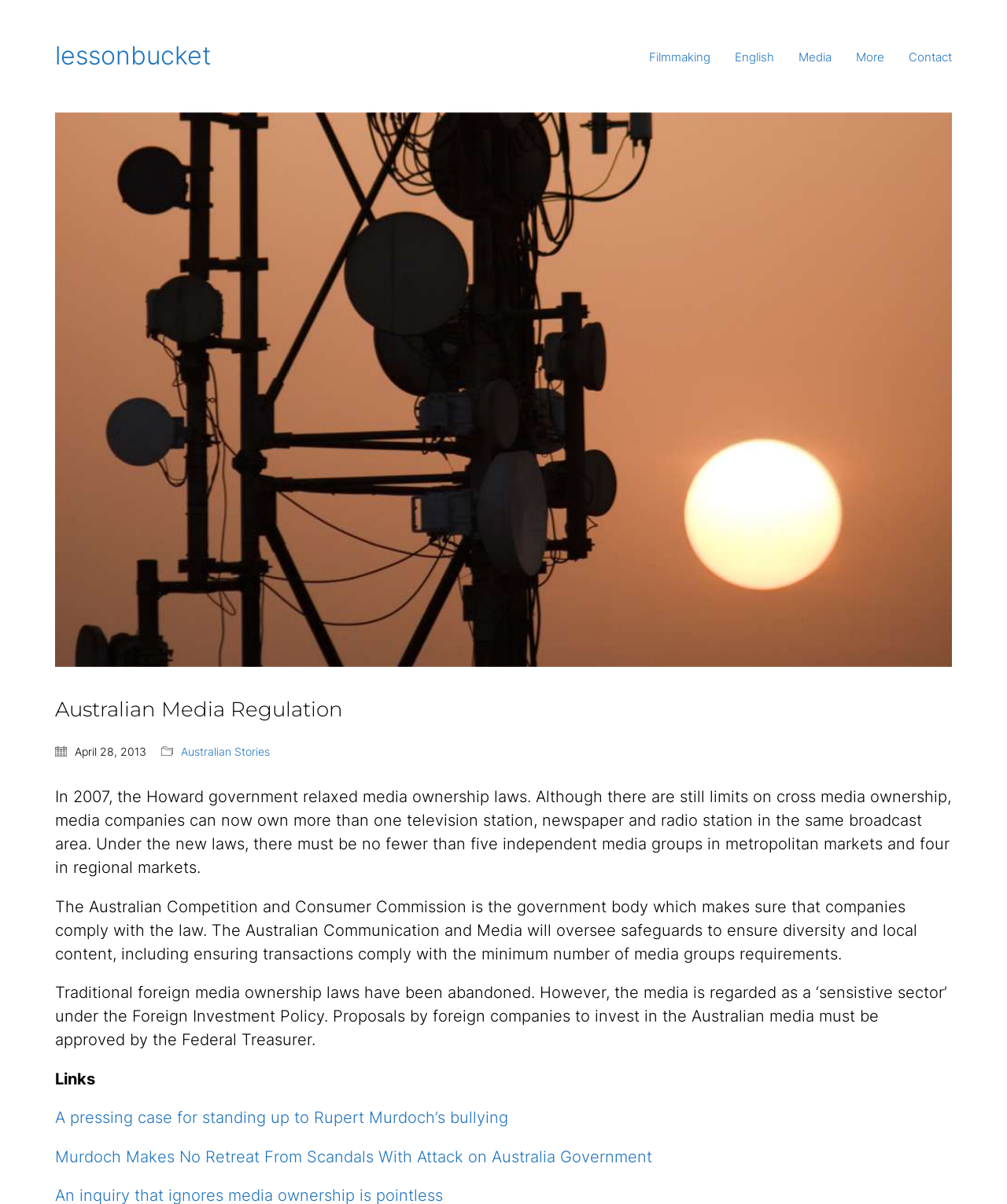Determine the bounding box coordinates for the clickable element required to fulfill the instruction: "check the link about A pressing case for standing up to Rupert Murdoch’s bullying". Provide the coordinates as four float numbers between 0 and 1, i.e., [left, top, right, bottom].

[0.055, 0.92, 0.505, 0.936]